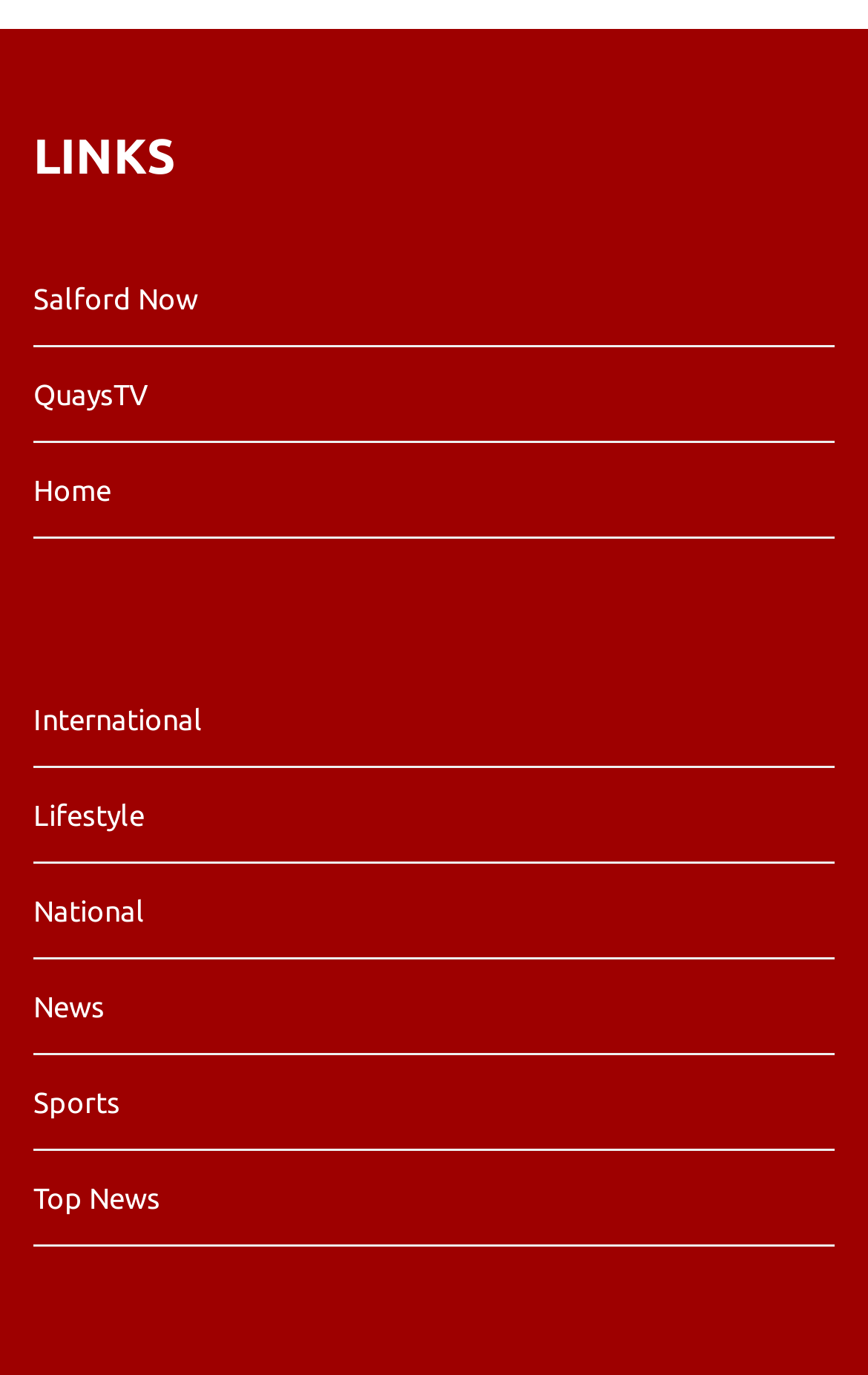How many links are under 'LINKS'?
Using the visual information from the image, give a one-word or short-phrase answer.

3